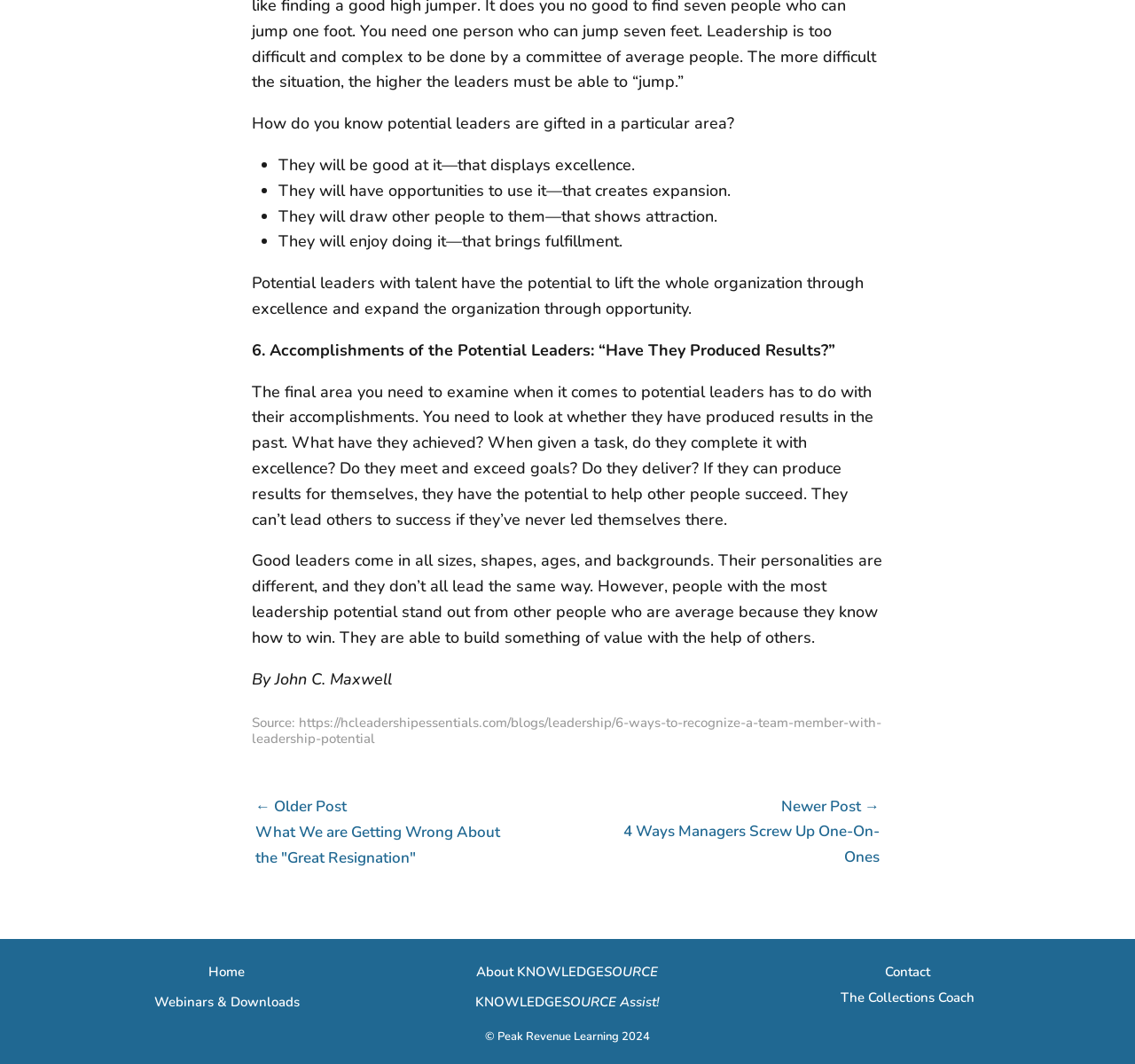Using details from the image, please answer the following question comprehensively:
What is the source of the article?

The webpage provides a link to the source of the article, which is a blog post on the website hcleadershipessentials.com.